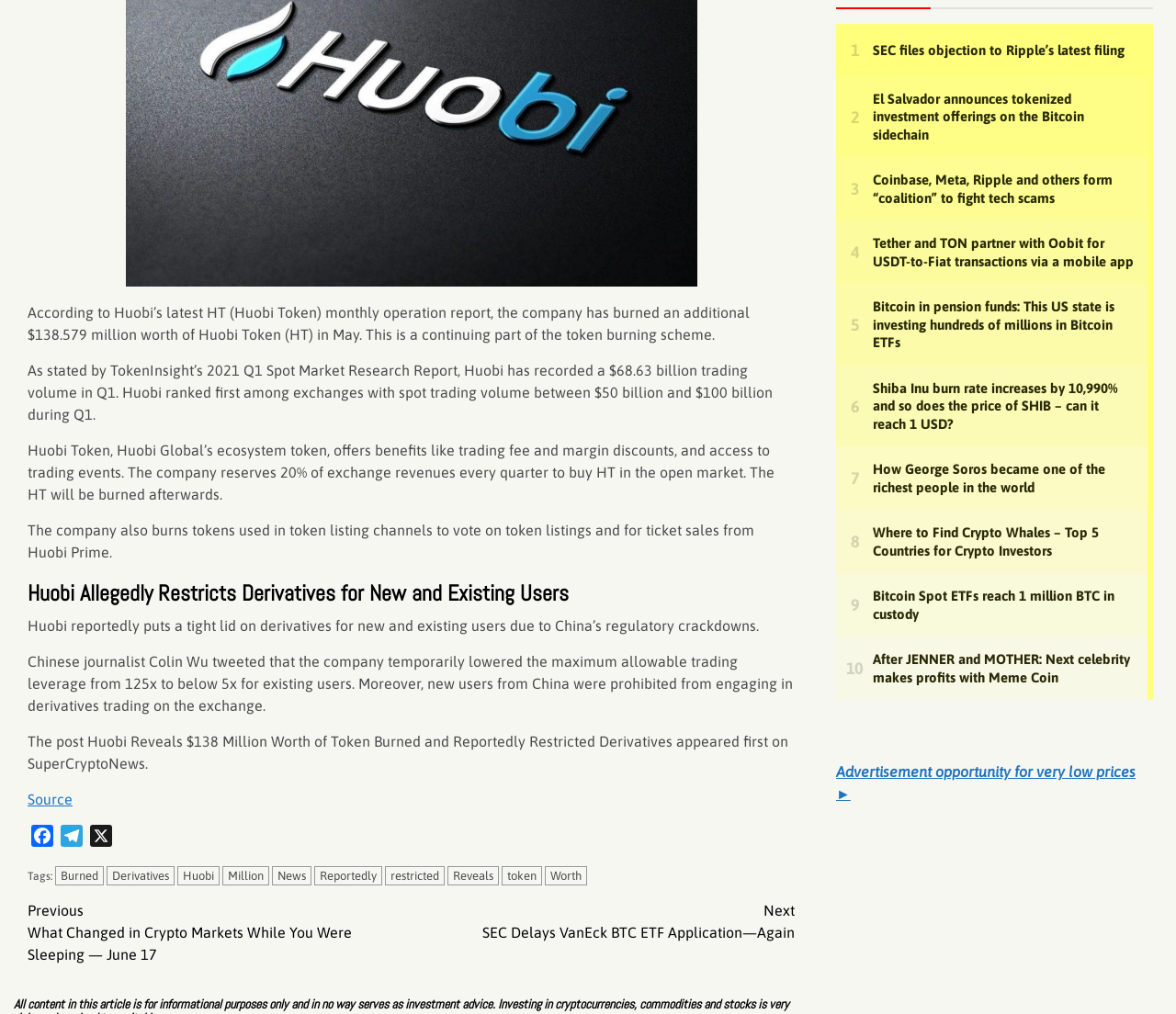Identify the bounding box for the element characterized by the following description: "Burned".

[0.047, 0.855, 0.088, 0.874]